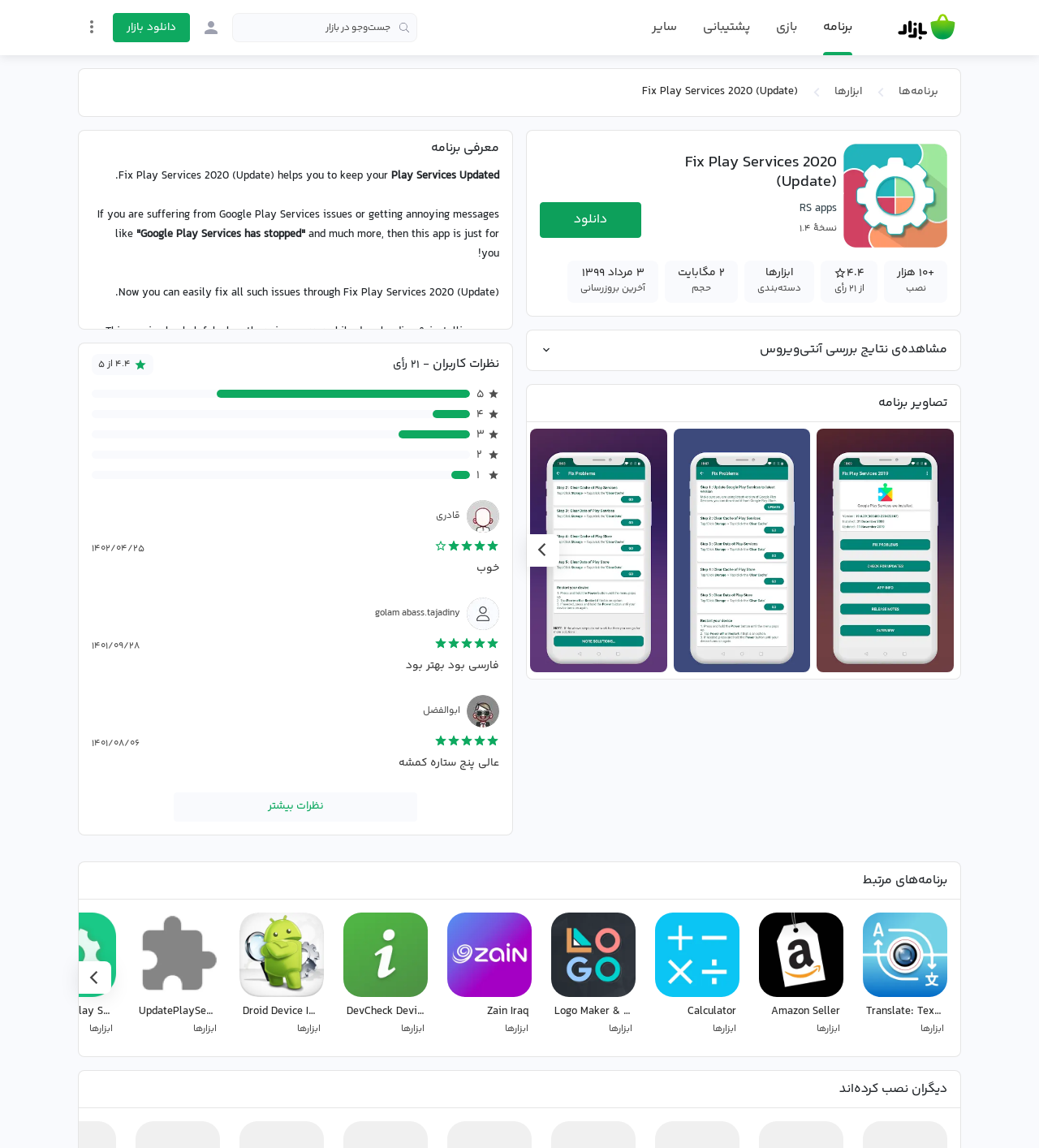Using floating point numbers between 0 and 1, provide the bounding box coordinates in the format (top-left x, top-left y, bottom-right x, bottom-right y). Locate the UI element described here: بازی

[0.747, 0.016, 0.767, 0.033]